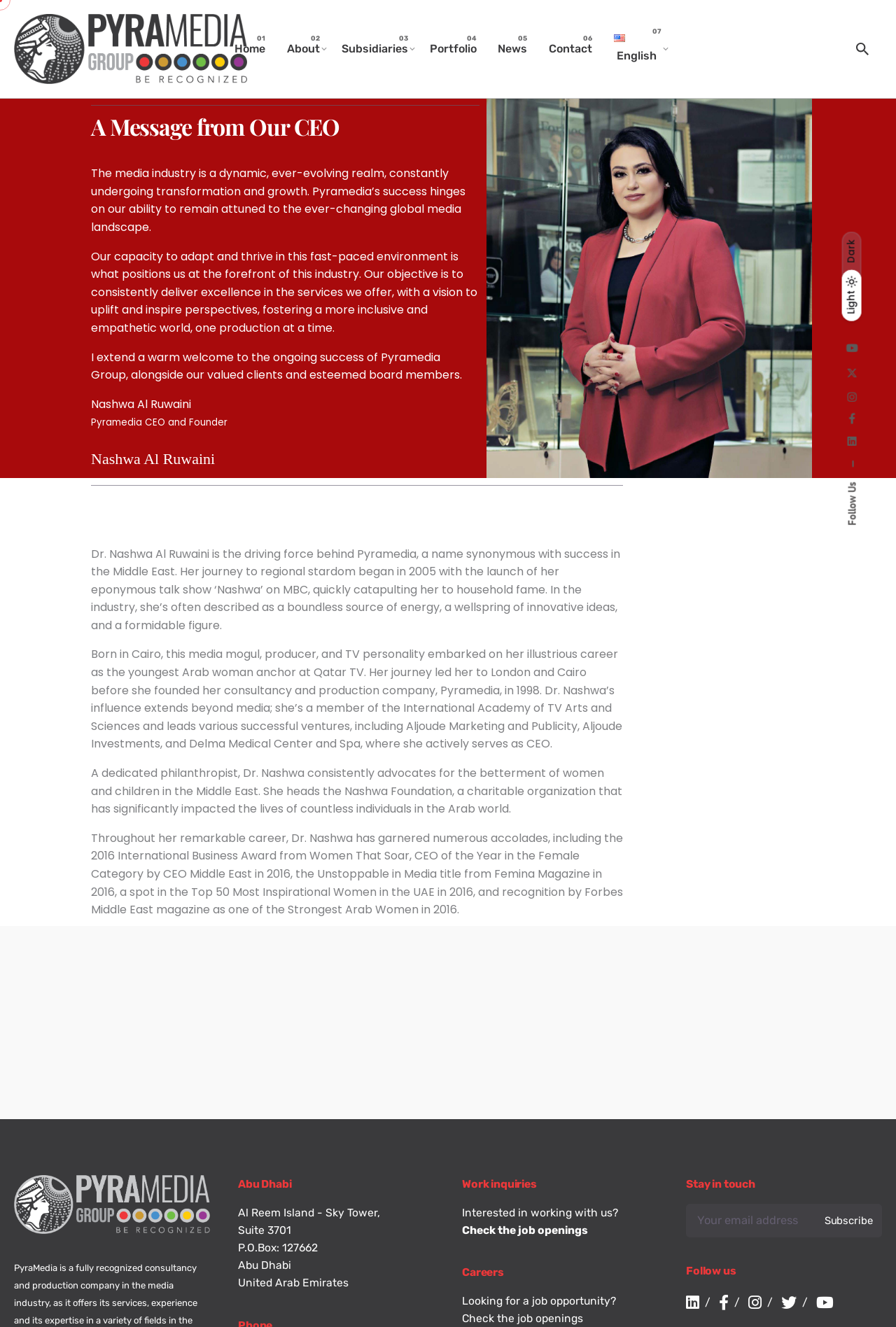Determine the bounding box coordinates for the clickable element to execute this instruction: "Click the Home link". Provide the coordinates as four float numbers between 0 and 1, i.e., [left, top, right, bottom].

[0.25, 0.025, 0.308, 0.049]